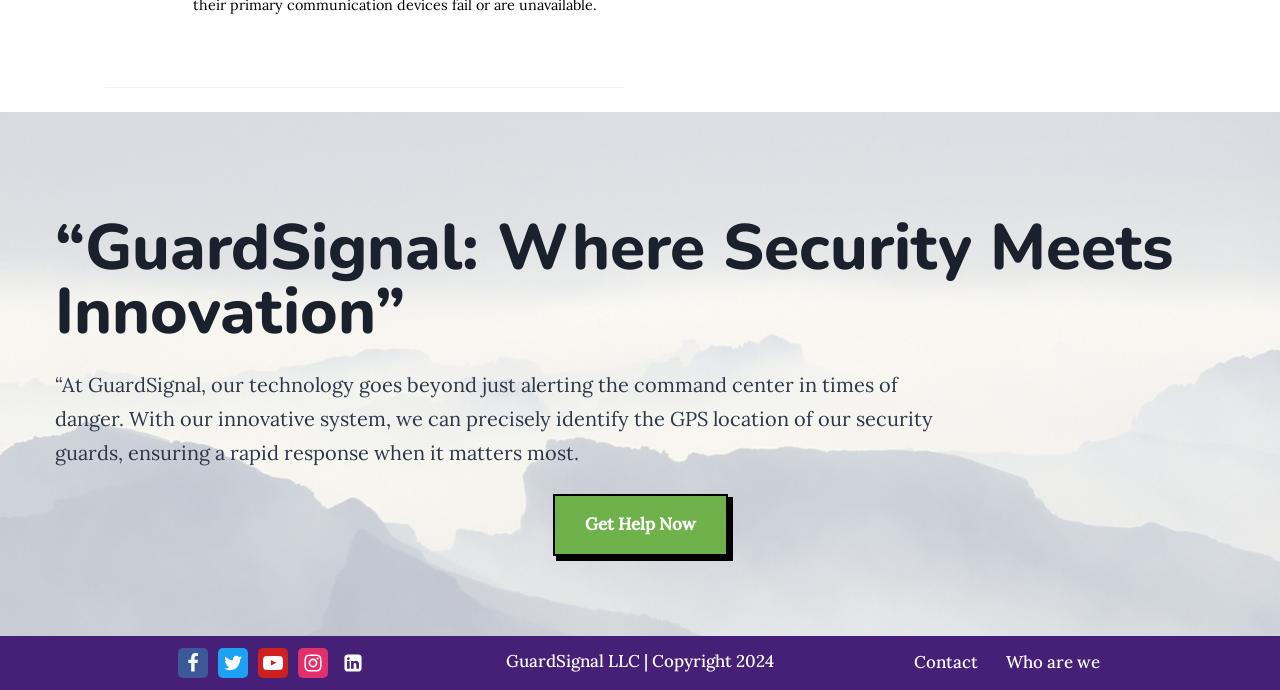Please identify the bounding box coordinates of the element I need to click to follow this instruction: "Click on Get Help Now".

[0.432, 0.717, 0.568, 0.805]